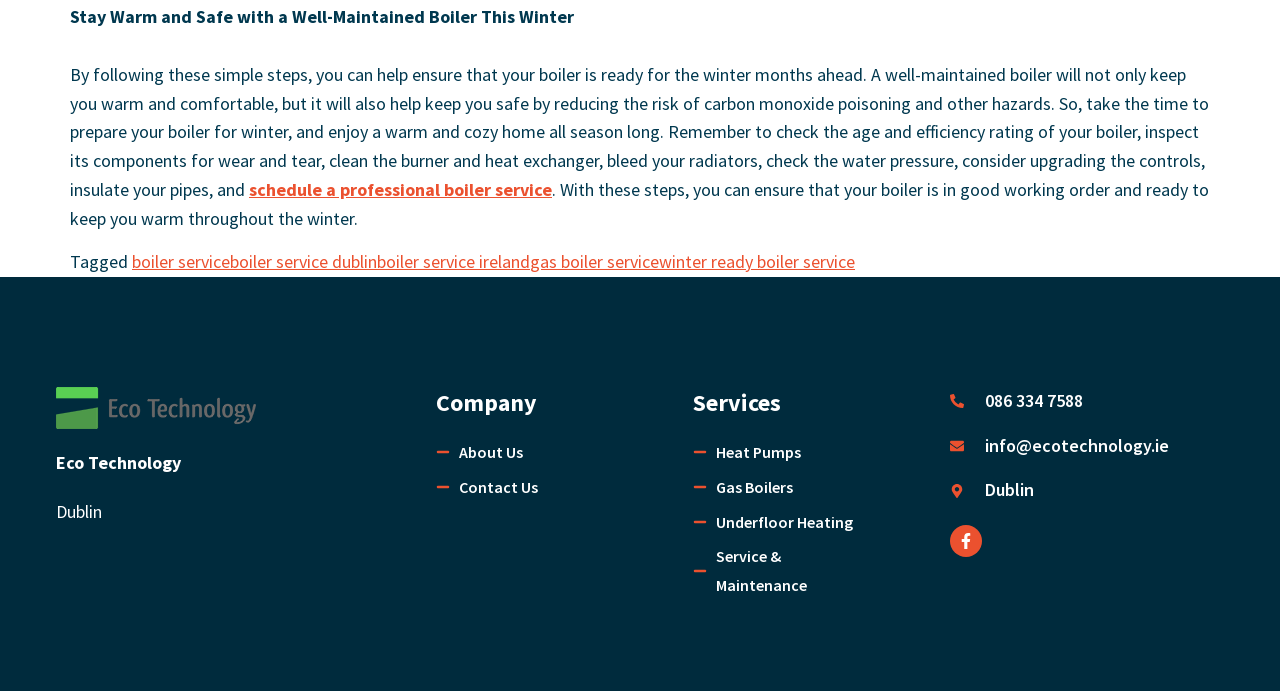Please indicate the bounding box coordinates of the element's region to be clicked to achieve the instruction: "learn more about boiler service". Provide the coordinates as four float numbers between 0 and 1, i.e., [left, top, right, bottom].

[0.103, 0.362, 0.18, 0.395]